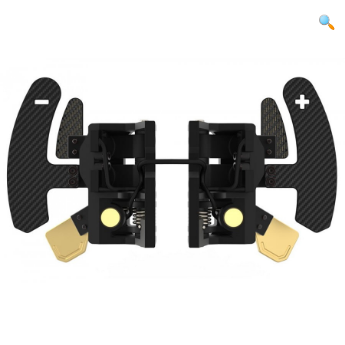Please answer the following question using a single word or phrase: What is the benefit of the ergonomic shape of the paddles?

Comfortable grip